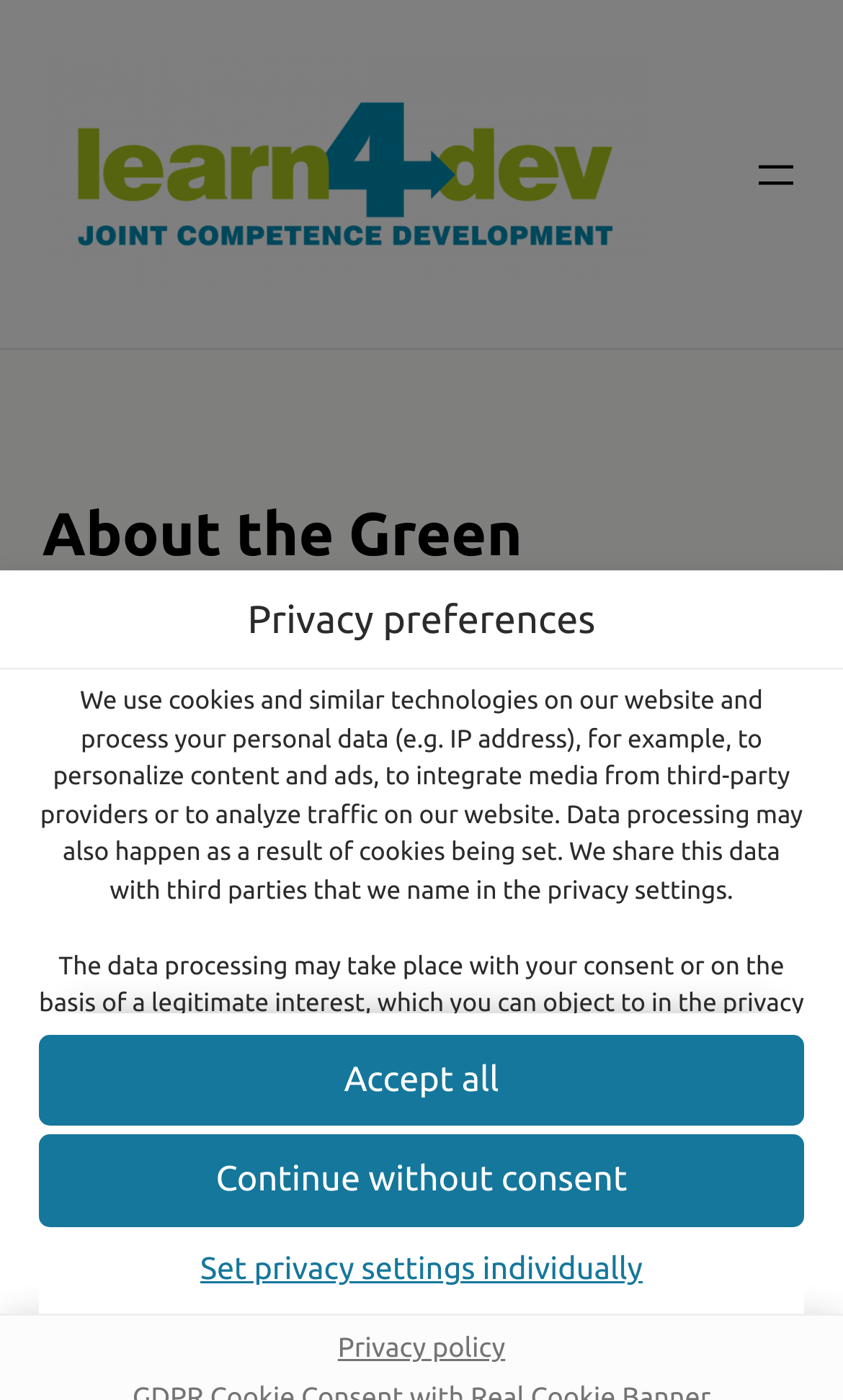From the given element description: "Accept all", find the bounding box for the UI element. Provide the coordinates as four float numbers between 0 and 1, in the order [left, top, right, bottom].

[0.046, 0.738, 0.954, 0.804]